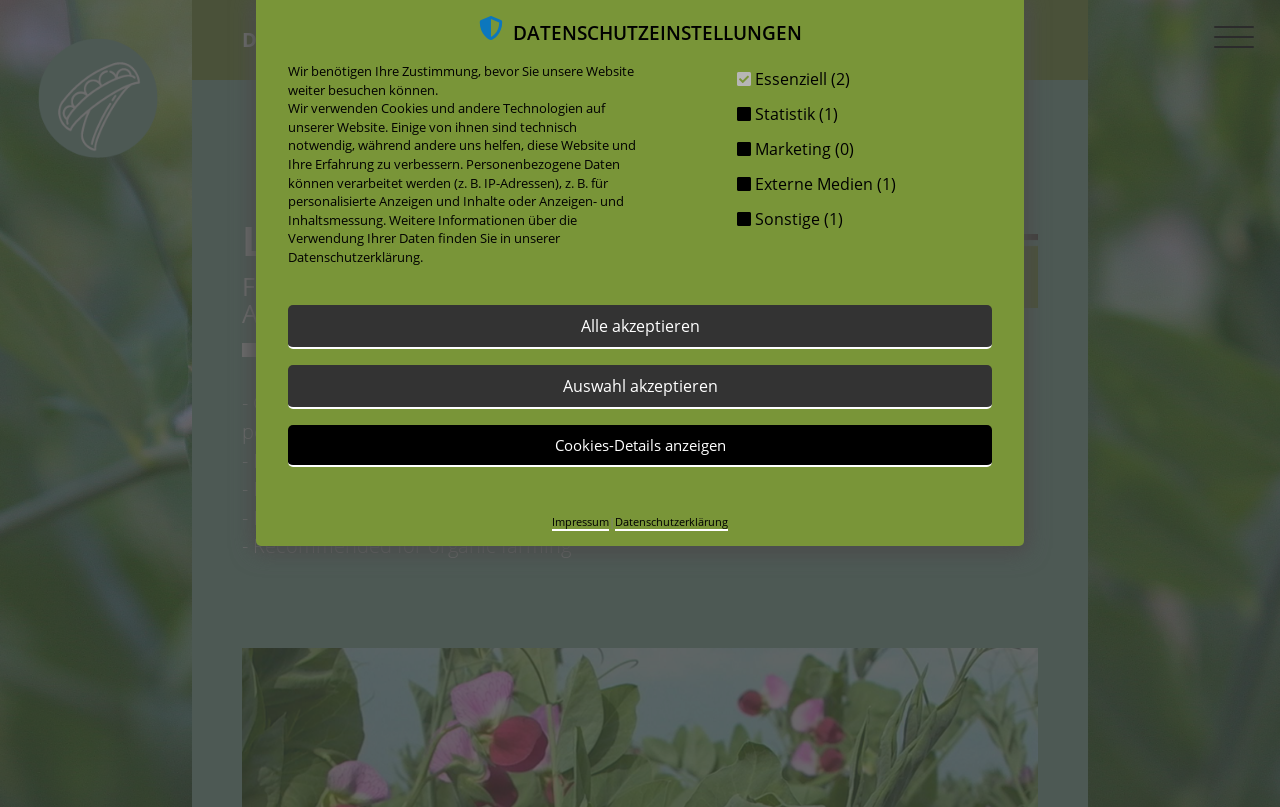Provide the bounding box coordinates in the format (top-left x, top-left y, bottom-right x, bottom-right y). All values are floating point numbers between 0 and 1. Determine the bounding box coordinate of the UI element described as: Auswahl akzeptieren

[0.225, 0.453, 0.775, 0.507]